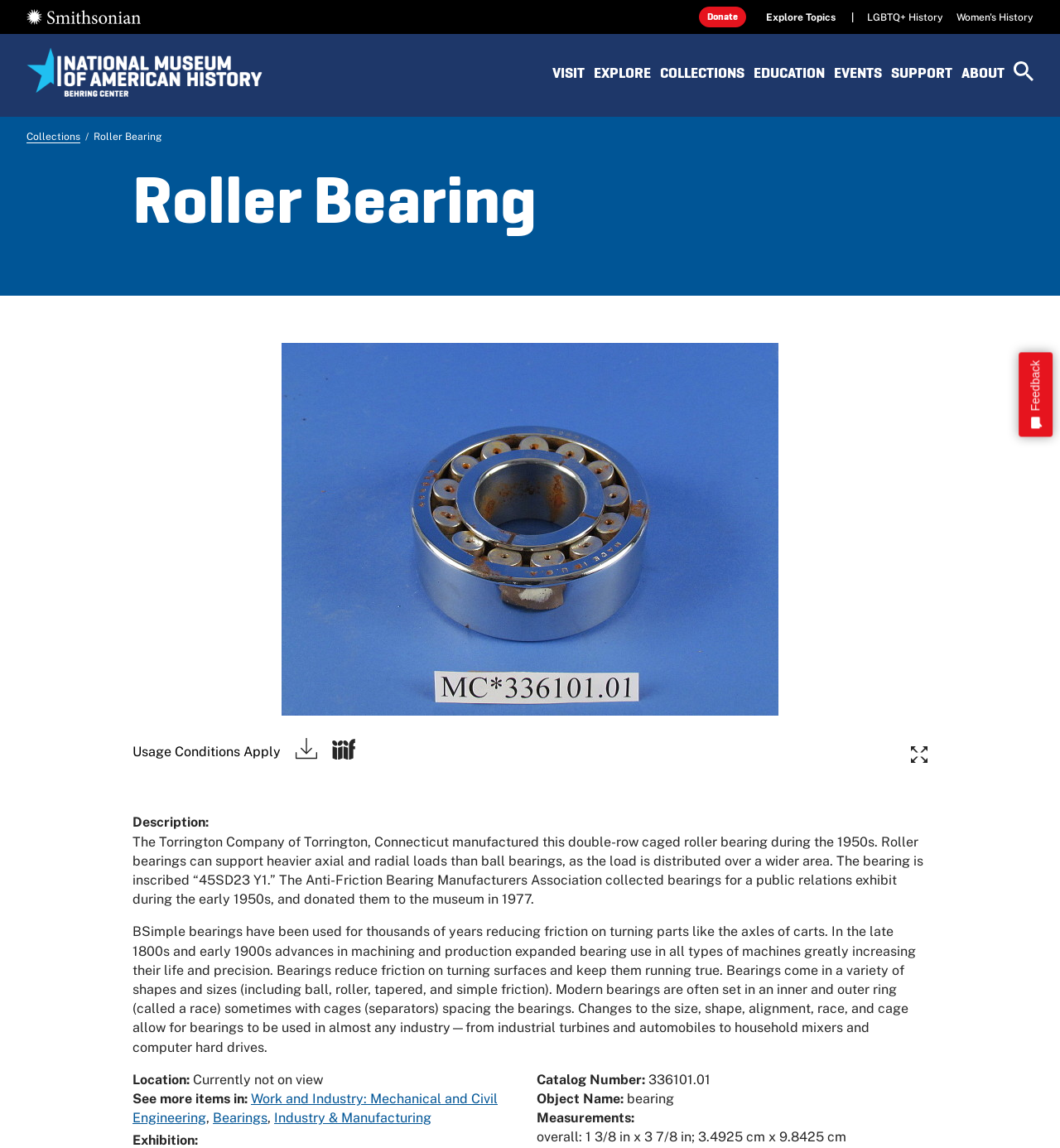Based on what you see in the screenshot, provide a thorough answer to this question: What is the object name of the item?

The object name can be found in the section 'Object Name:' which is located at the bottom of the webpage, and it is stated as 'bearing'.